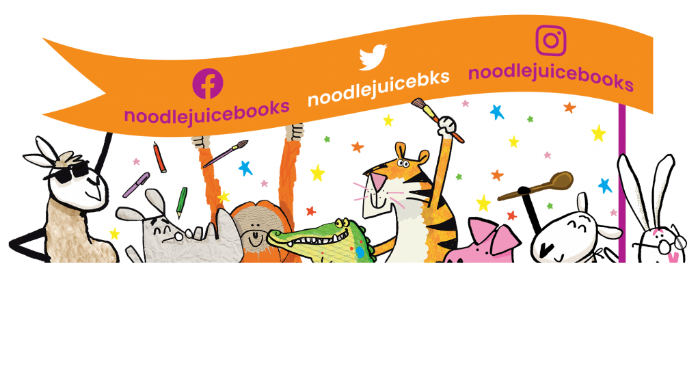Generate a descriptive account of all visible items and actions in the image.

The image features a vibrant and playful illustration promoting the social media presence of "Noodle Juice Books." A colorful banner at the top displays social media icons and usernames, including Facebook, Twitter, and Instagram. Below the banner, a fun ensemble of cartoon animals—such as a giraffe, tiger, alligator, monkey, and others—are joyfully raising their arms, holding art supplies like paintbrushes and markers. The background is adorned with cheerful stars and splashes of color, contributing to a lively and engaging atmosphere that invites viewers to connect with the brand online. This dynamic scene captures the essence of creativity and community associated with Noodle Juice Books.